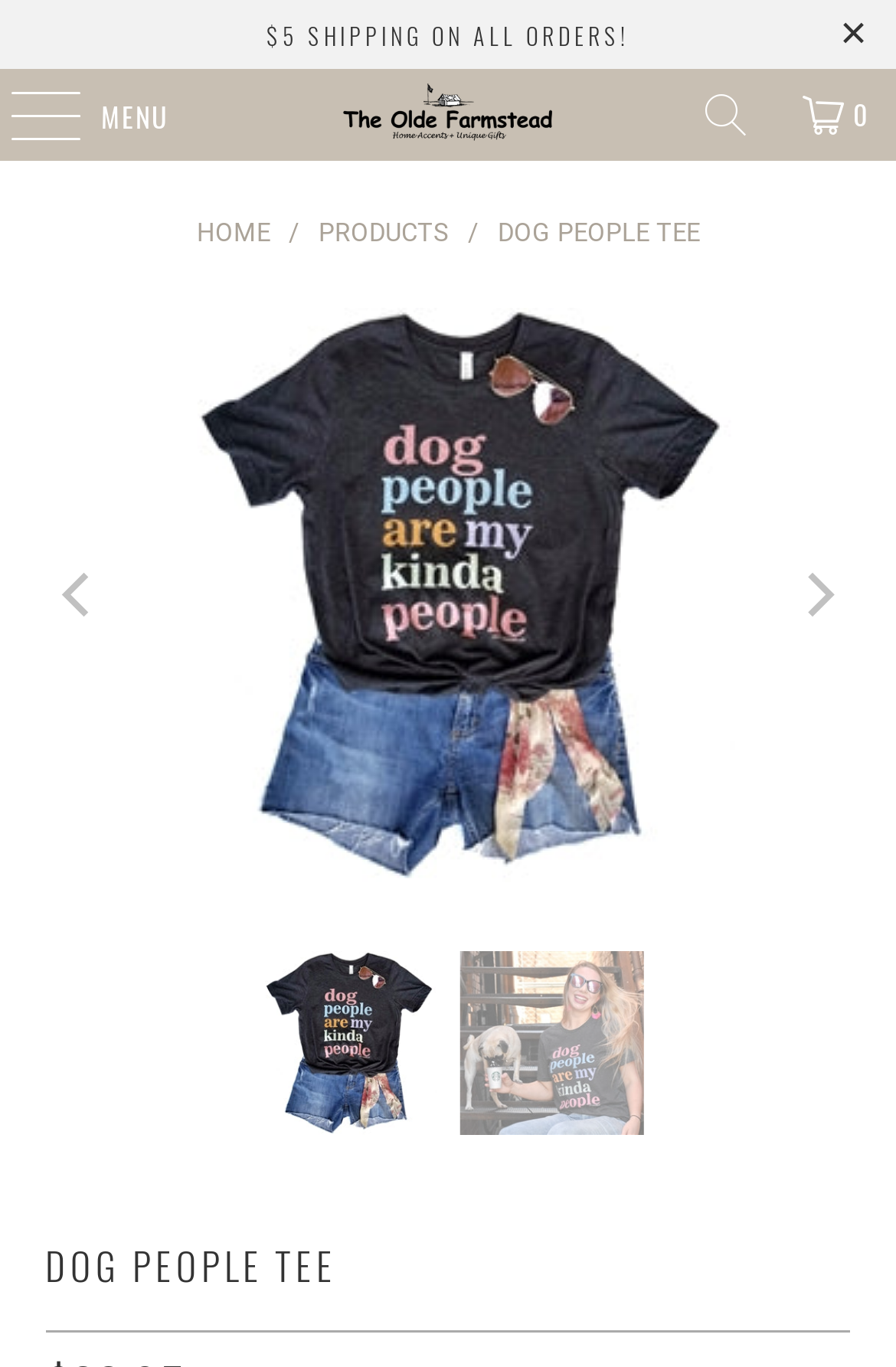Find the bounding box coordinates of the clickable element required to execute the following instruction: "click the 'Previous' button". Provide the coordinates as four float numbers between 0 and 1, i.e., [left, top, right, bottom].

[0.048, 0.225, 0.13, 0.645]